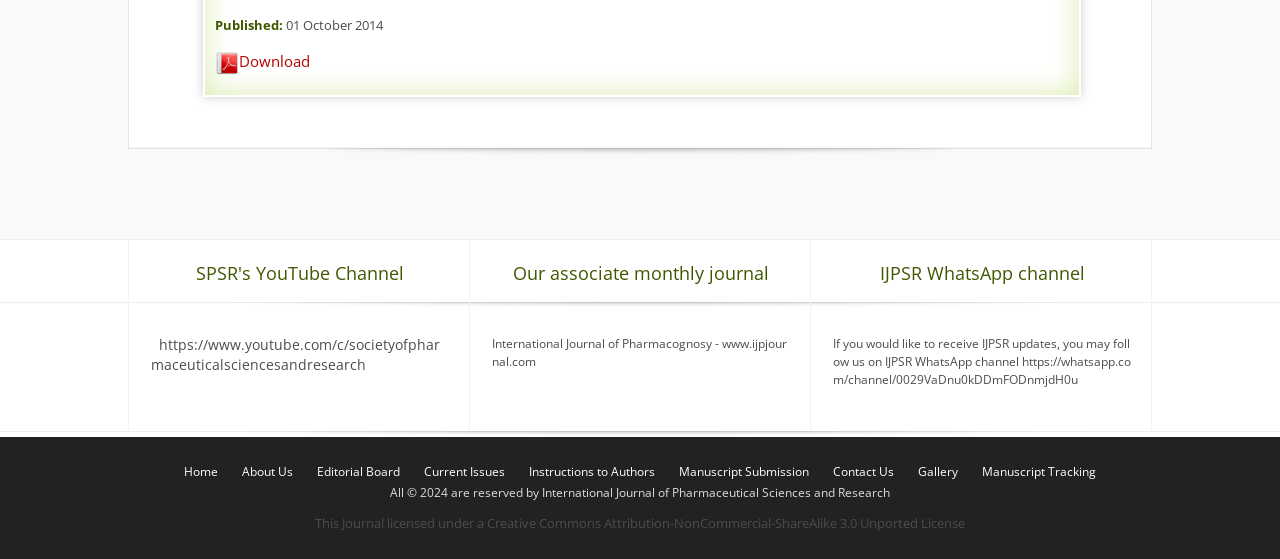Specify the bounding box coordinates for the region that must be clicked to perform the given instruction: "Download a file".

[0.168, 0.091, 0.242, 0.127]